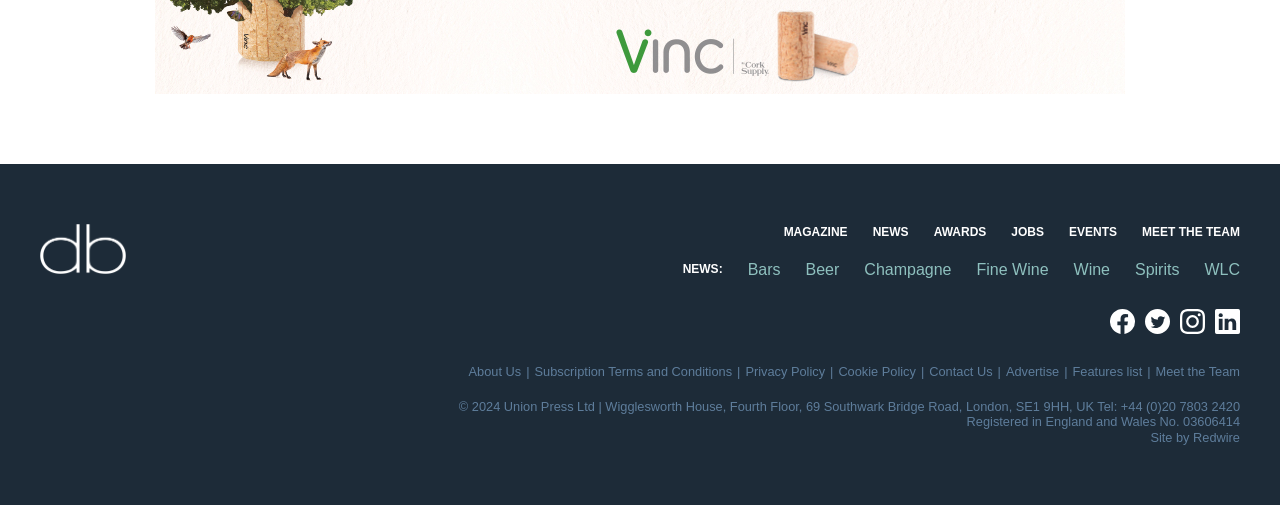Determine the bounding box coordinates of the target area to click to execute the following instruction: "click on the 'Artifacts' link."

None